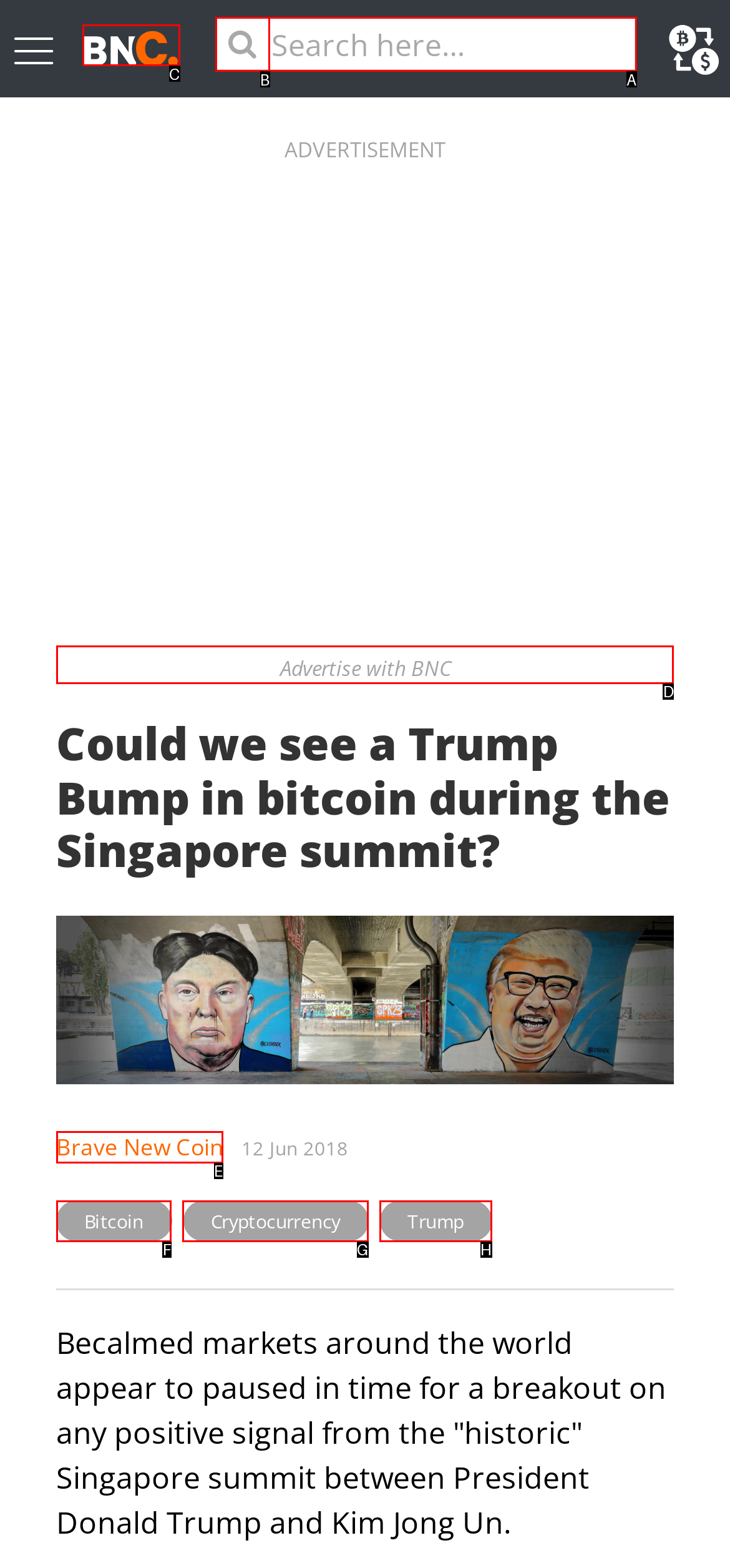Which HTML element should be clicked to perform the following task: Click on the Advertise with BNC link
Reply with the letter of the appropriate option.

D